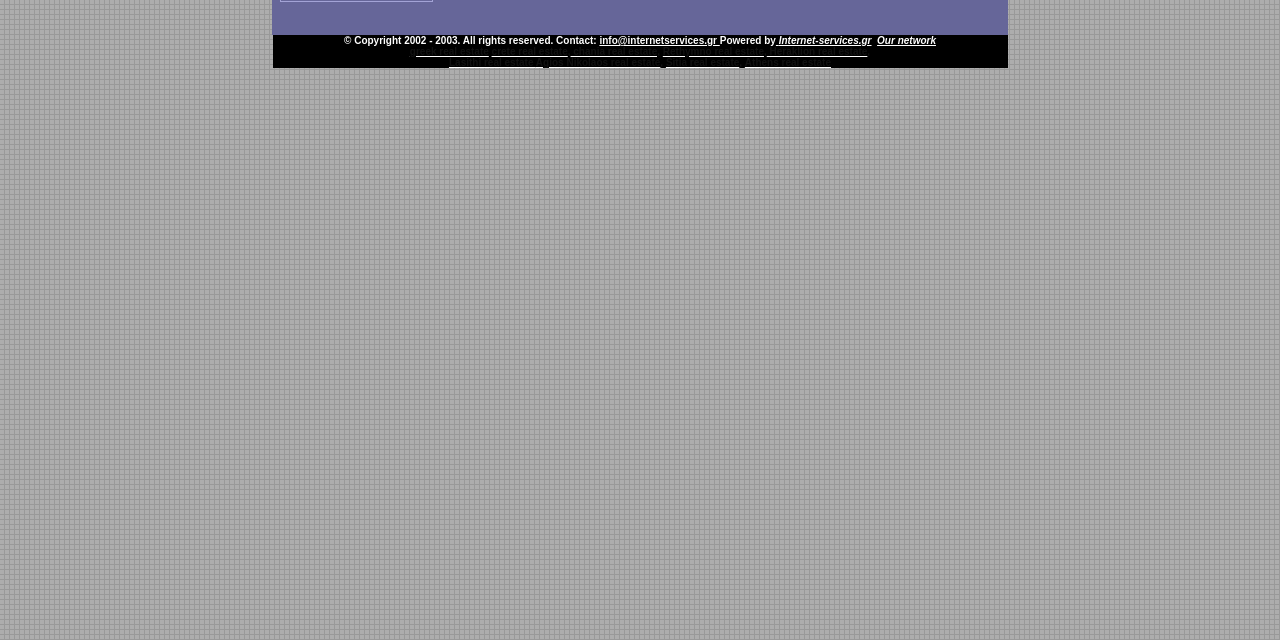Please find the bounding box for the following UI element description. Provide the coordinates in (top-left x, top-left y, bottom-right x, bottom-right y) format, with values between 0 and 1: Sitia real estate

[0.52, 0.089, 0.578, 0.106]